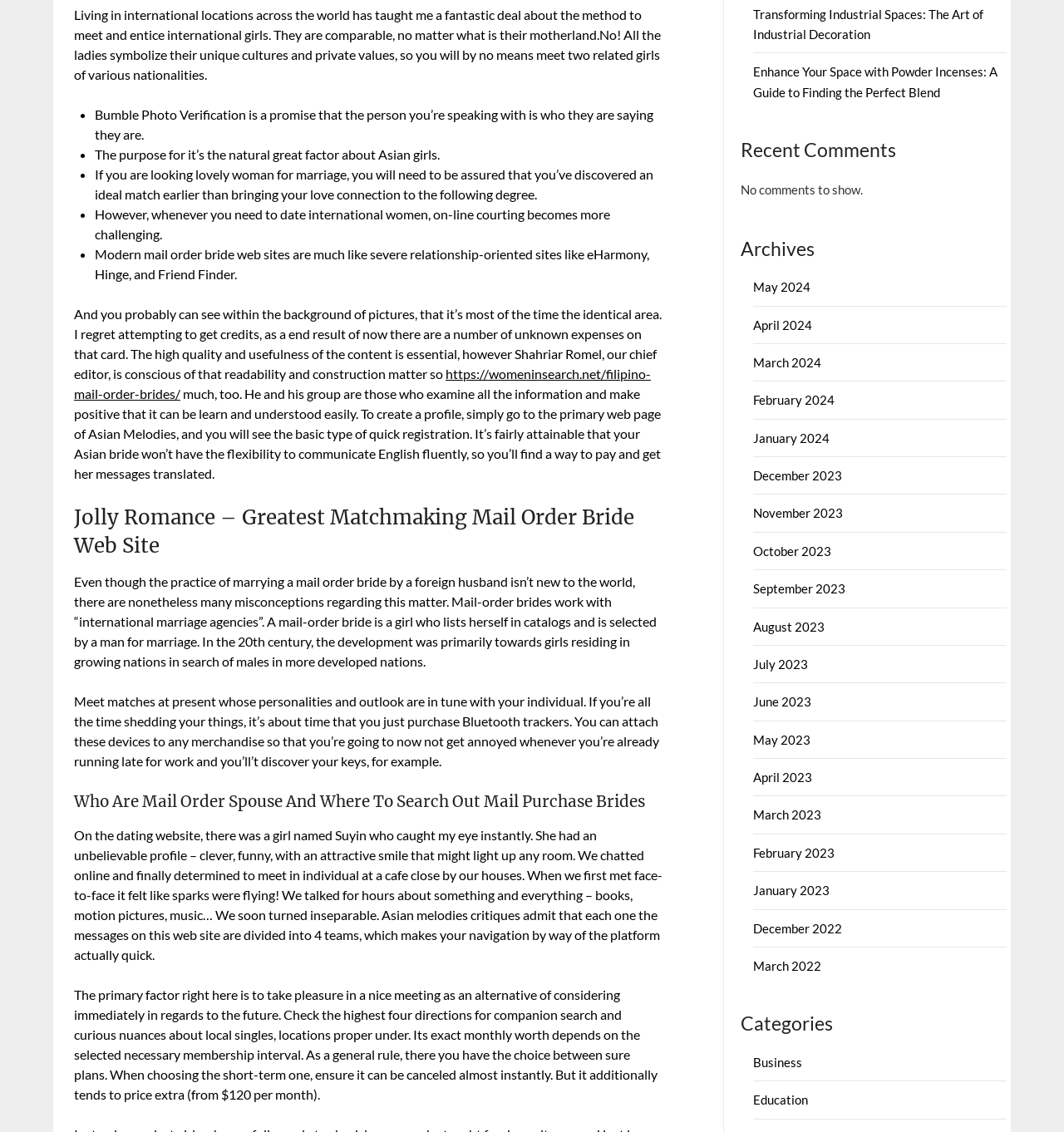Determine the bounding box coordinates for the HTML element mentioned in the following description: "William Woods Univ.". The coordinates should be a list of four floats ranging from 0 to 1, represented as [left, top, right, bottom].

None